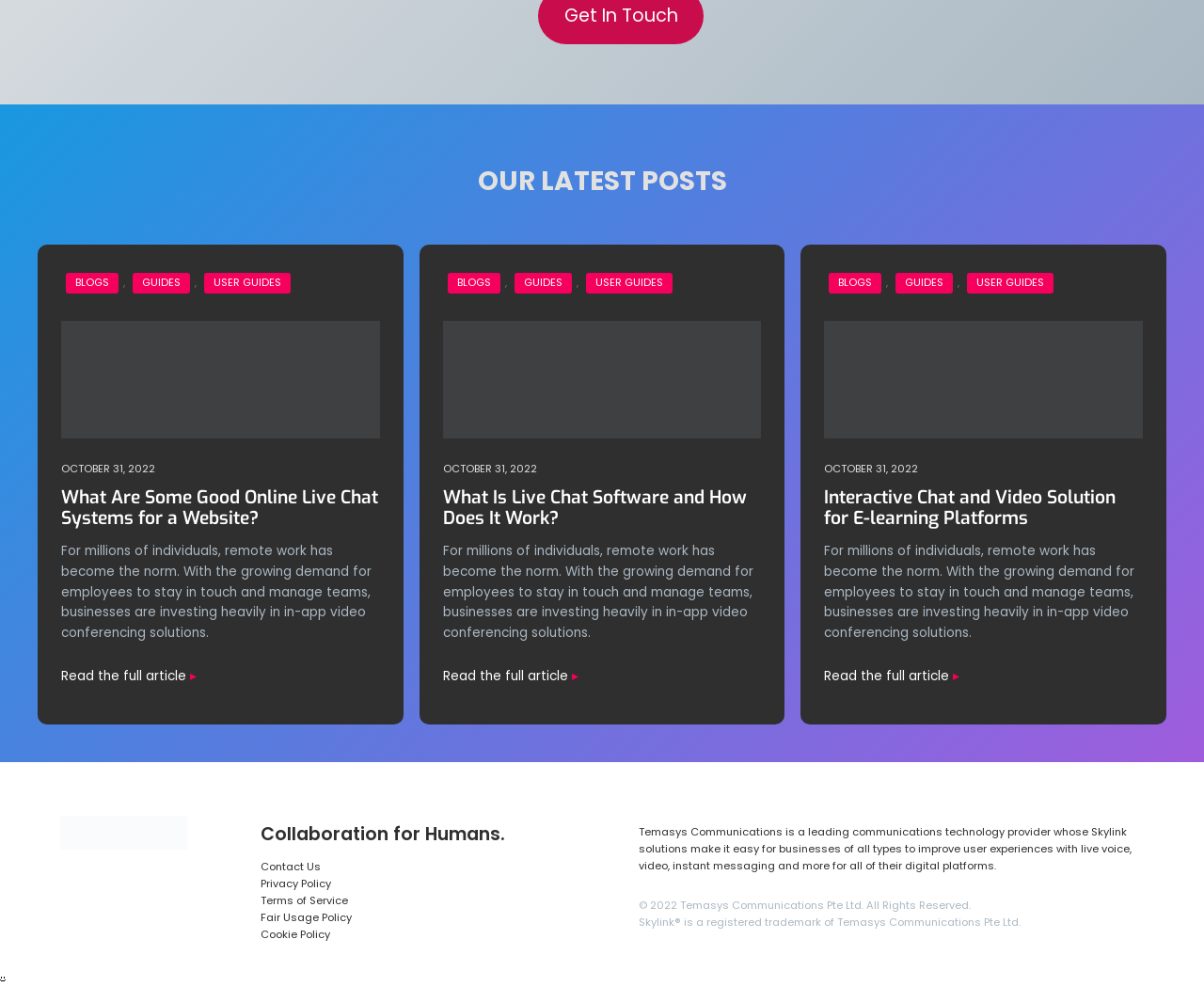Pinpoint the bounding box coordinates for the area that should be clicked to perform the following instruction: "Click on 'USER GUIDES'".

[0.486, 0.277, 0.558, 0.298]